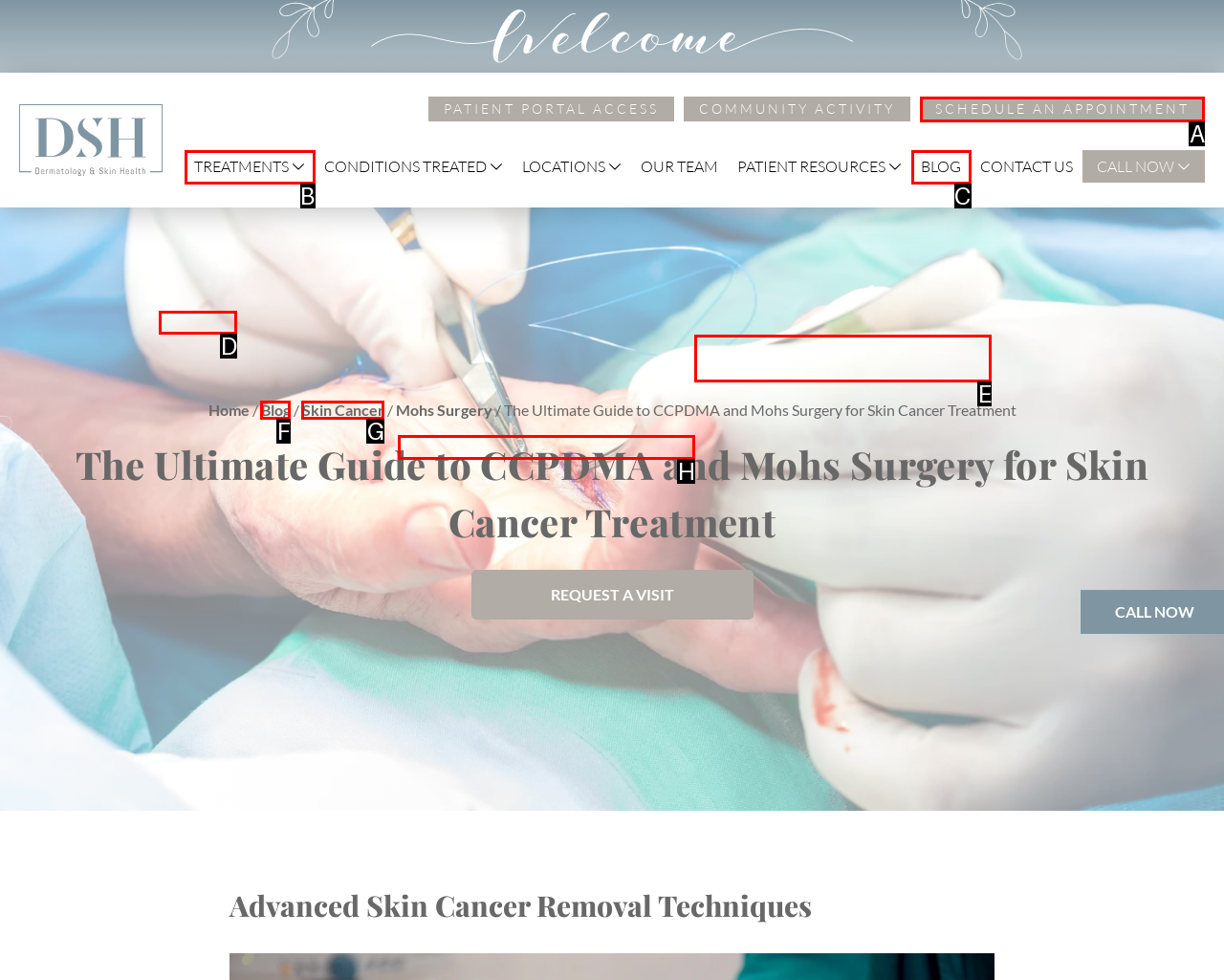What option should you select to complete this task: Click on 'RECENT POSTS'? Indicate your answer by providing the letter only.

None